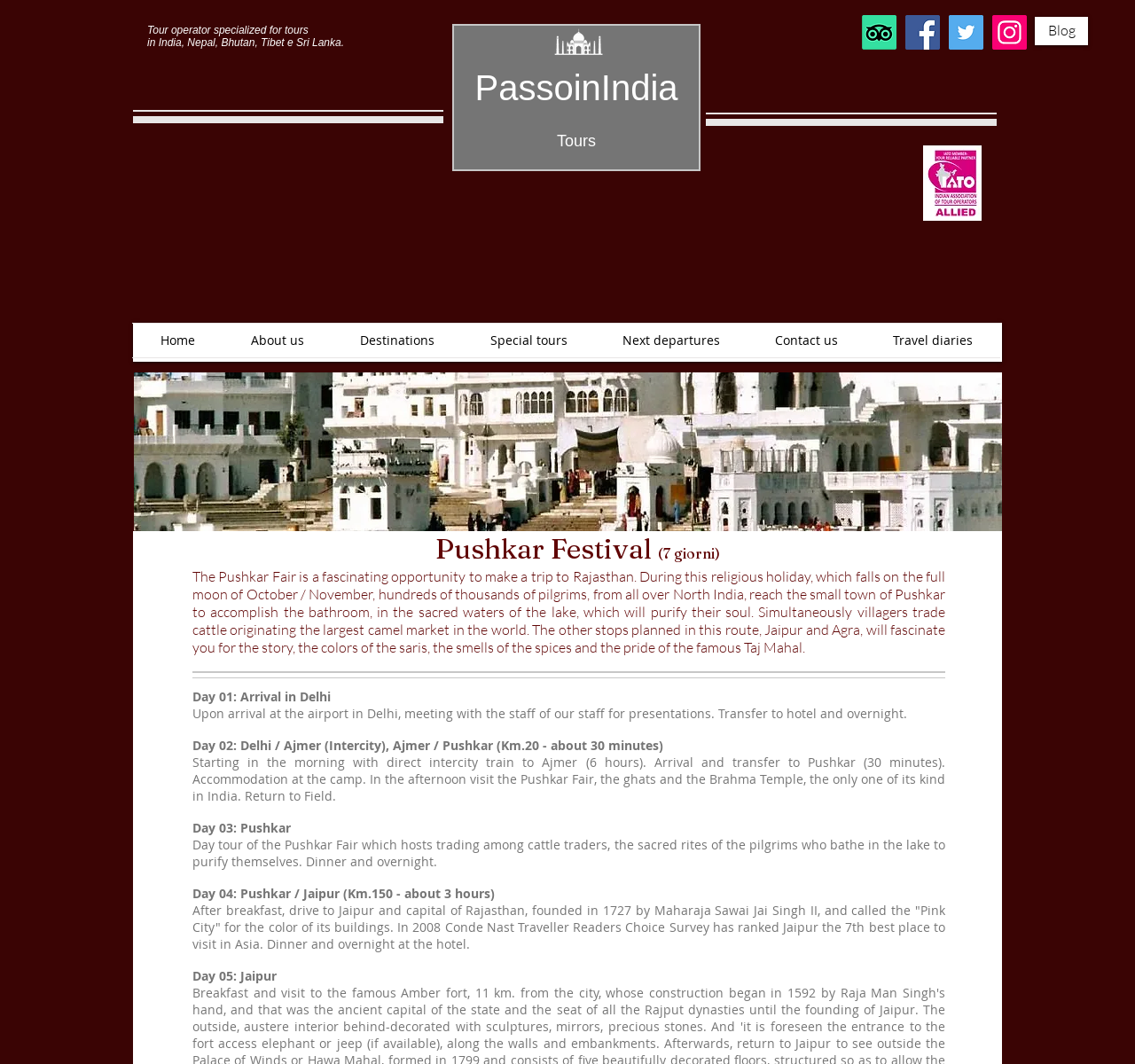What is the name of the city founded by Maharaja Sawai Jai Singh II?
Analyze the screenshot and provide a detailed answer to the question.

The name of the city founded by Maharaja Sawai Jai Singh II can be found in the paragraph of text that describes the tour itinerary, specifically in the sentence 'After breakfast, drive to Jaipur and capital of Rajasthan, founded in 1727 by Maharaja Sawai Jai Singh II...' which indicates that the city is Jaipur.